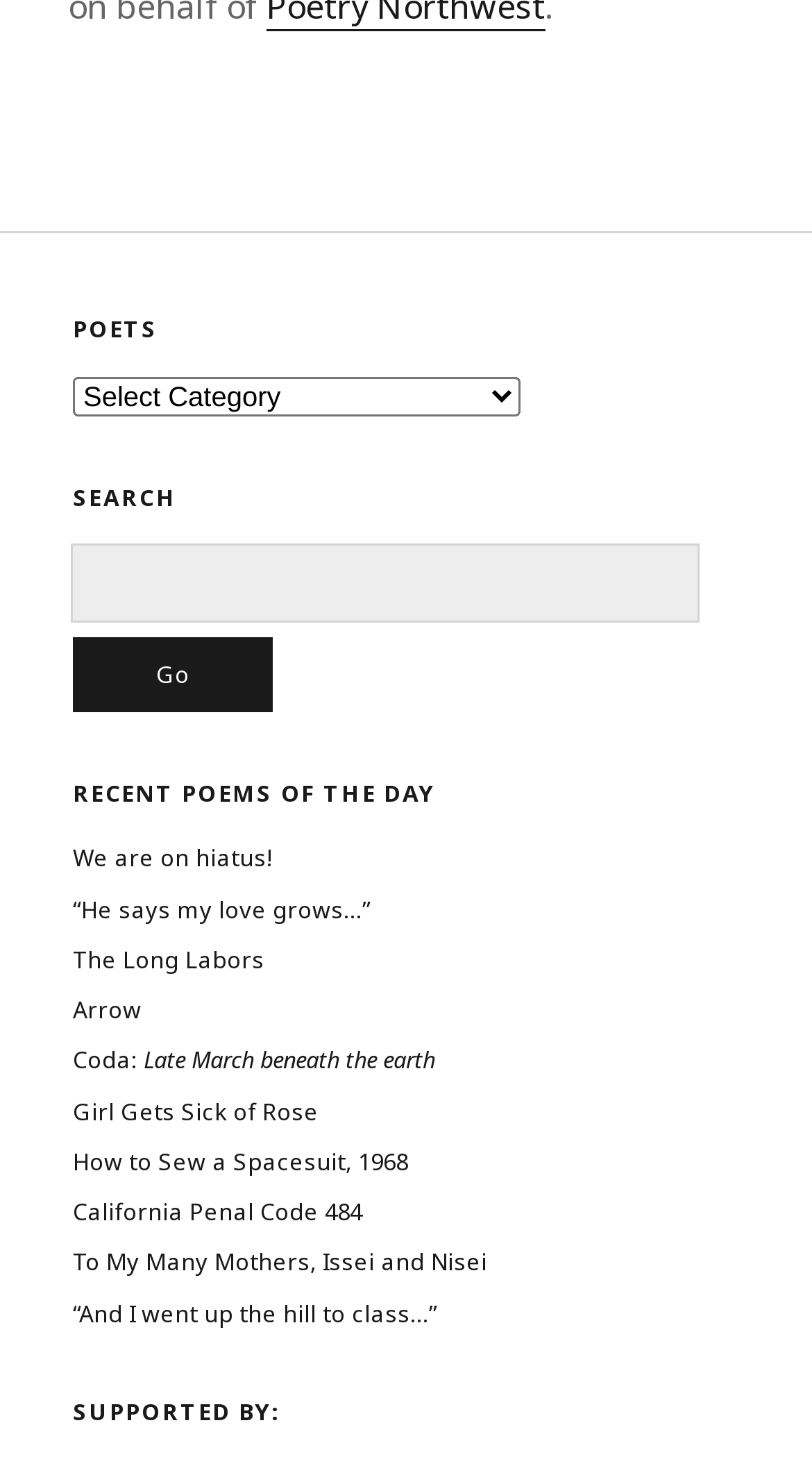Please examine the image and provide a detailed answer to the question: How many recent poems are listed?

Below the 'RECENT POEMS OF THE DAY' heading, there are 11 links to different poems, each with a unique title. These links are likely to be the recent poems of the day.